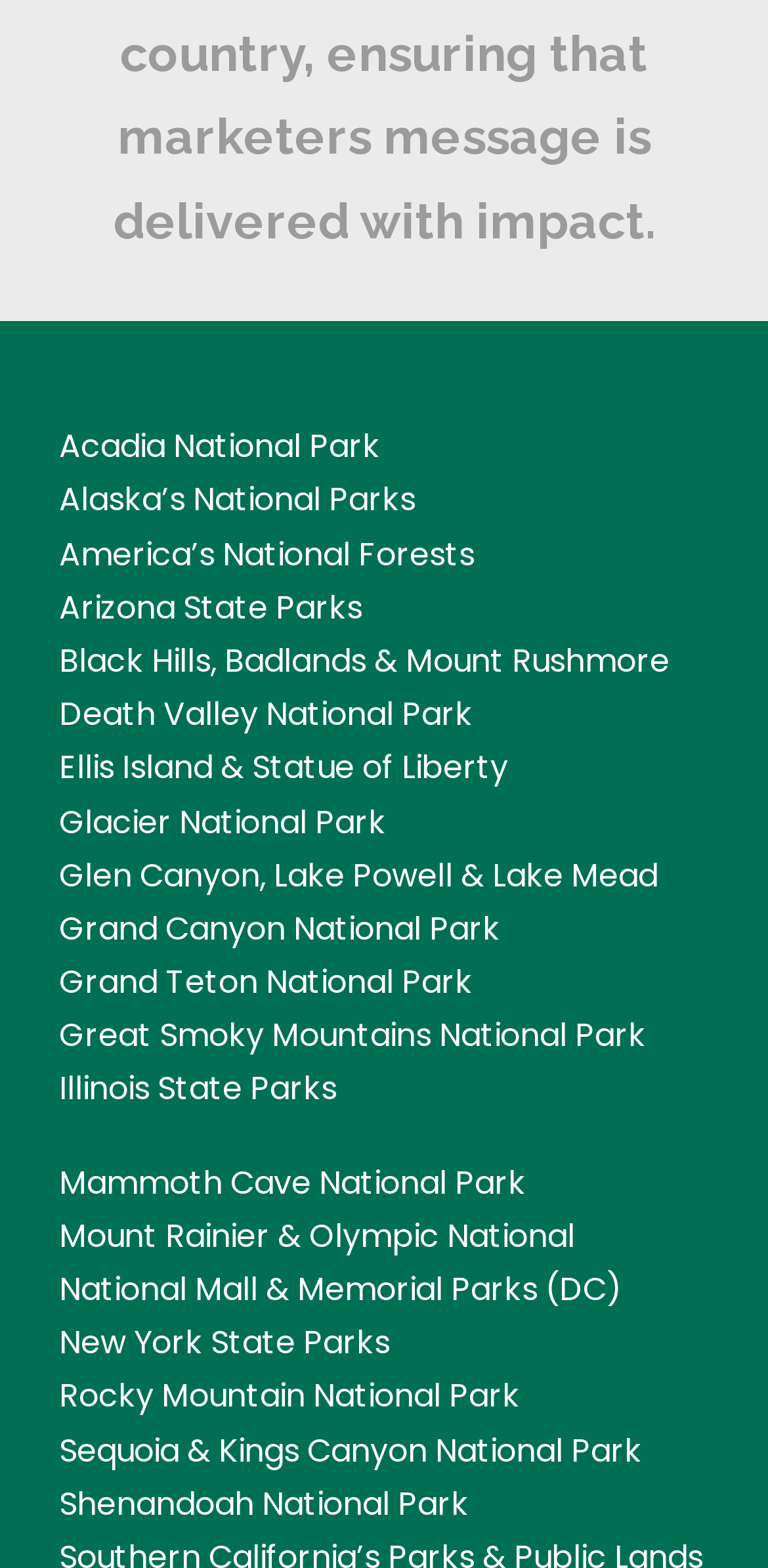Please identify the bounding box coordinates of the element's region that needs to be clicked to fulfill the following instruction: "visit Acadia National Park". The bounding box coordinates should consist of four float numbers between 0 and 1, i.e., [left, top, right, bottom].

[0.077, 0.27, 0.495, 0.299]